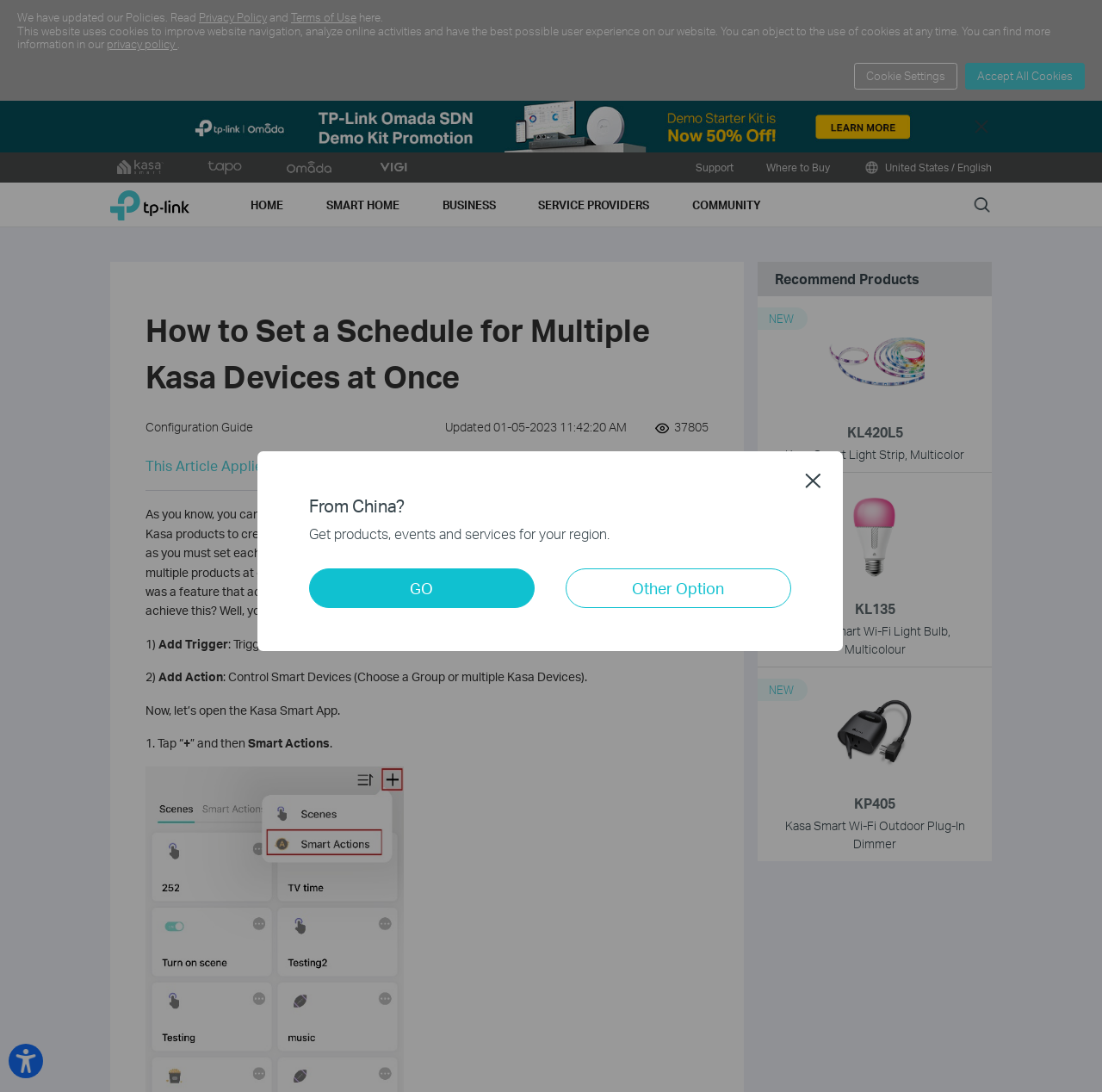What is the function of the grouping feature?
Use the image to give a comprehensive and detailed response to the question.

The grouping feature in the Kasa Smart App allows users to turn on or off multiple products at once, but it does not help in creating a unified schedule for these products. This limitation is addressed by the Smart Action feature.